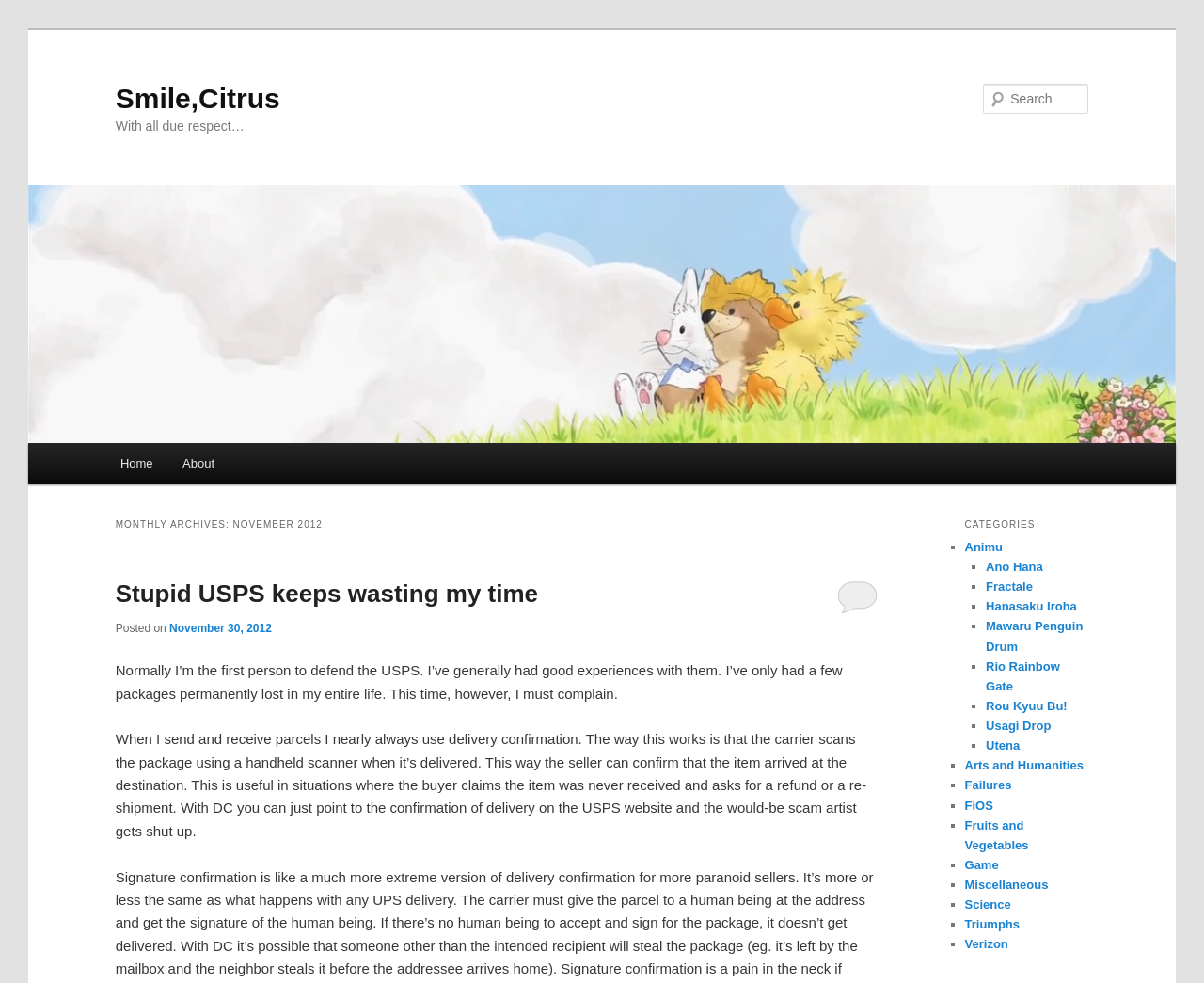Generate a thorough explanation of the webpage's elements.

The webpage is a blog post titled "Smile,Citrus" with a focus on the month of November 2012. At the top, there are two links to skip to primary and secondary content. Below that, there is a heading with the title "Smile,Citrus" and a link to the same title. 

To the right of the title, there is an image with the same title. Below the title, there is a heading that reads "With all due respect…" followed by a link to "Smile,Citrus" and an image with the same title. 

On the top right, there is a search bar with a label "Search" and a textbox to input search queries. Below the search bar, there is a main menu with links to "Home" and "About". 

The main content of the page is a blog post titled "Stupid USPS keeps wasting my time" with a heading that reads "MONTHLY ARCHIVES: NOVEMBER 2012". The post has a link to the title, a static text that reads "Posted on", and a link to the date "November 30, 2012". 

The post itself is a lengthy text that discusses the author's experience with the USPS. There are also links to other categories such as "Animu", "Ano Hana", "Fractale", and many others, which are listed in a bulleted format.